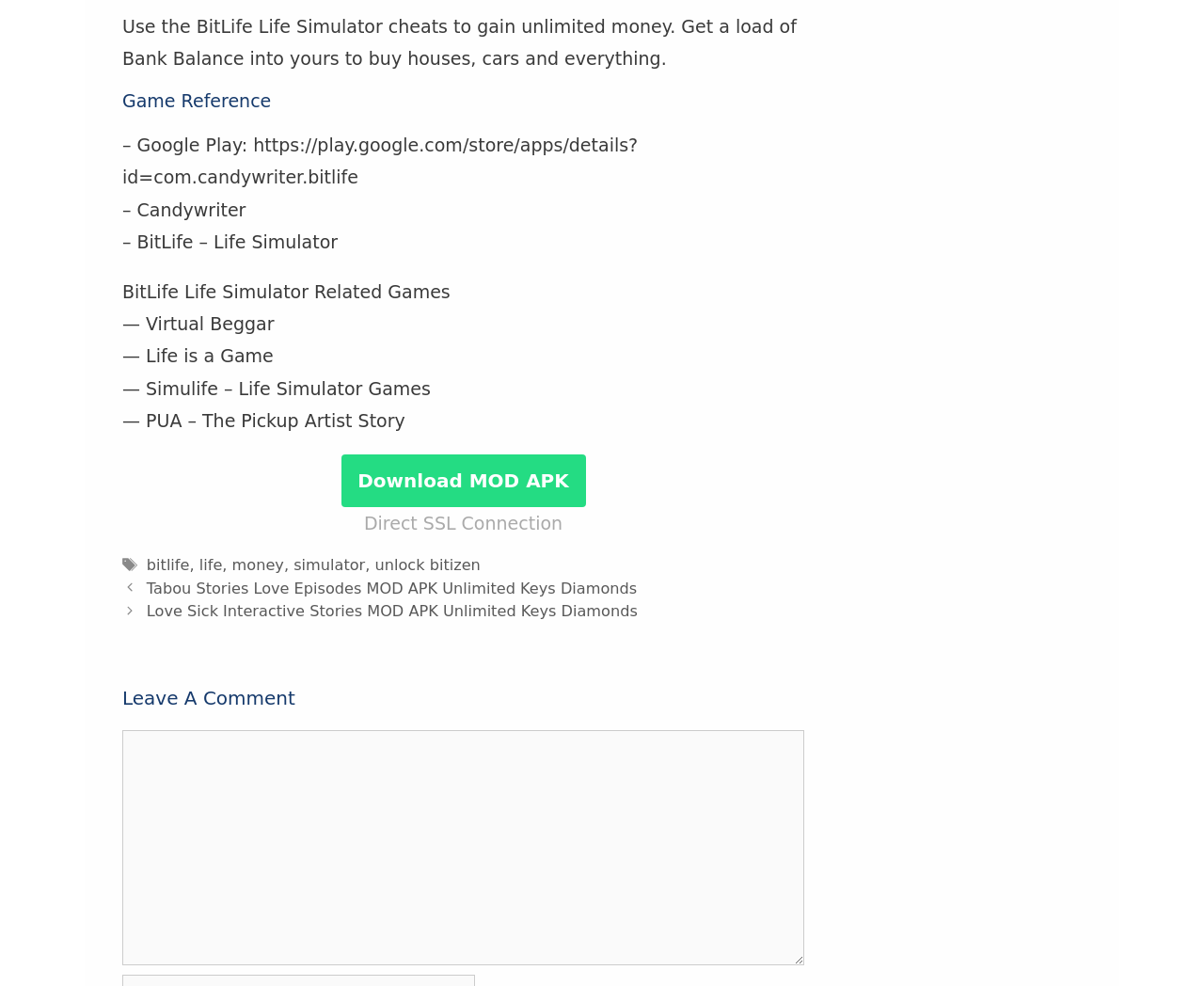What is the purpose of the cheats?
Based on the image, provide your answer in one word or phrase.

Gain unlimited money